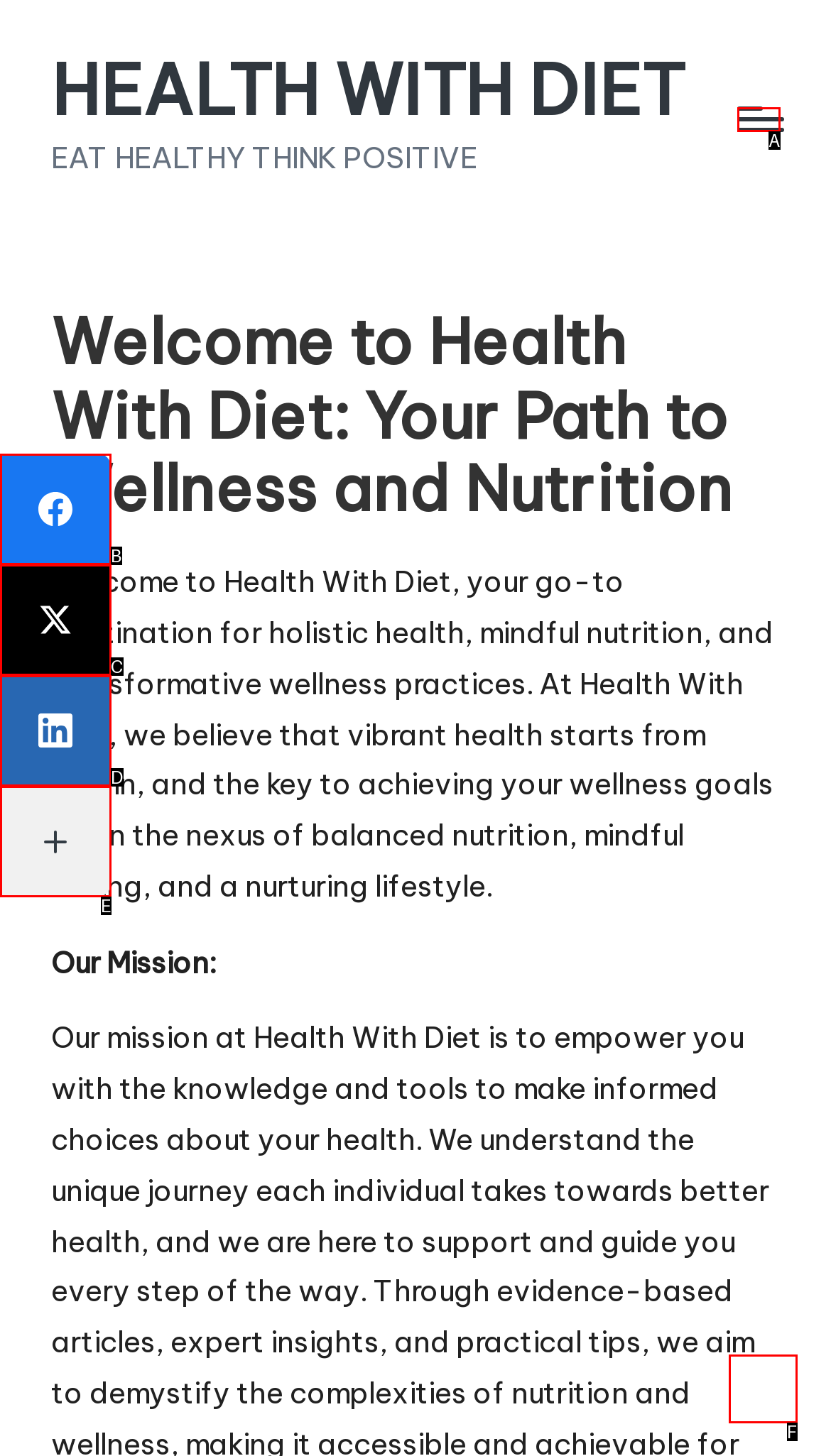Based on the provided element description: aria-label="Menu", identify the best matching HTML element. Respond with the corresponding letter from the options shown.

A